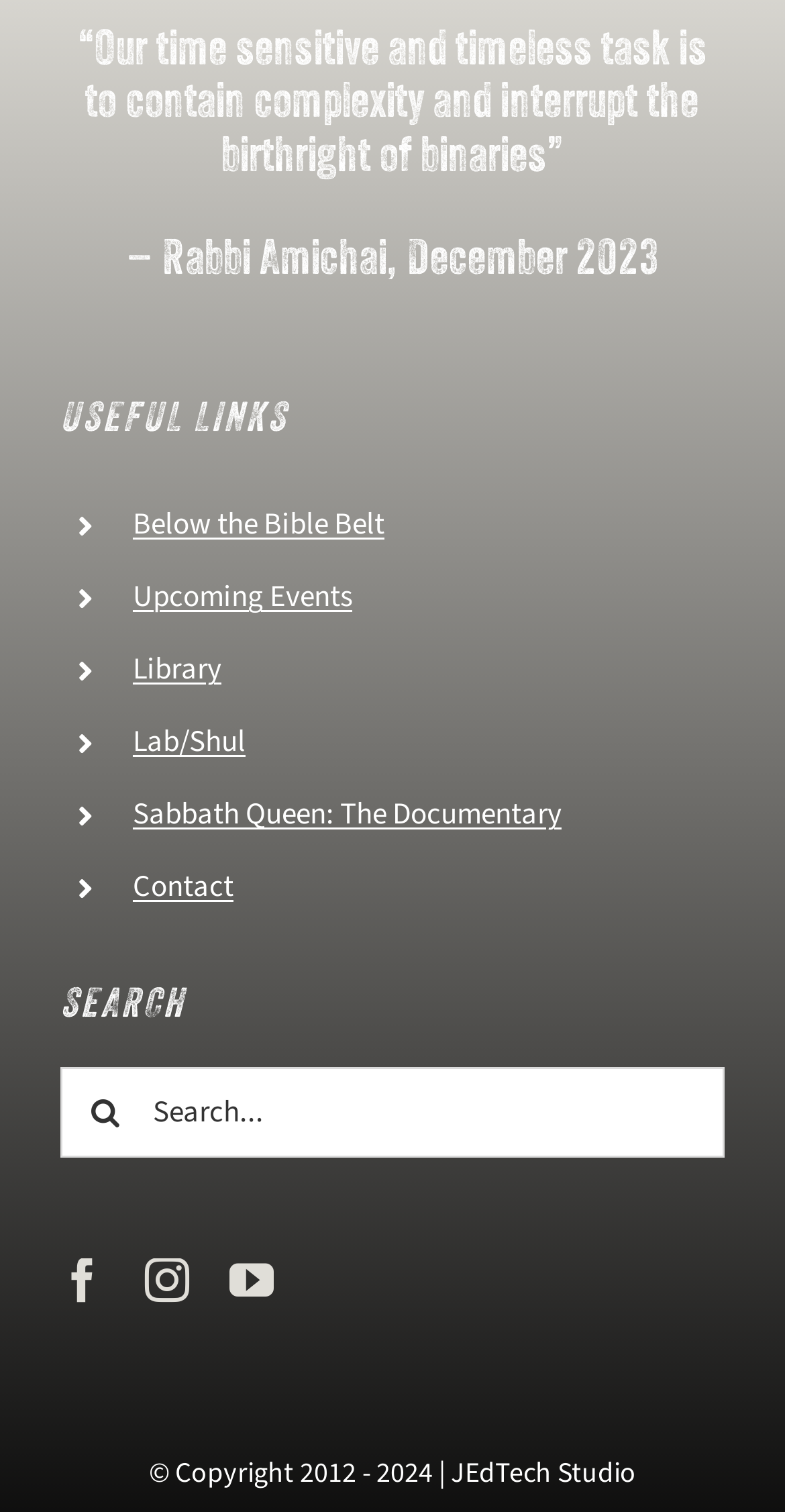What is the purpose of the search box?
Based on the image, please offer an in-depth response to the question.

The search box is located below the useful links section, and it has a label 'Search for:' and a button with a magnifying glass icon. The purpose of this search box is to allow users to search for content within the website.